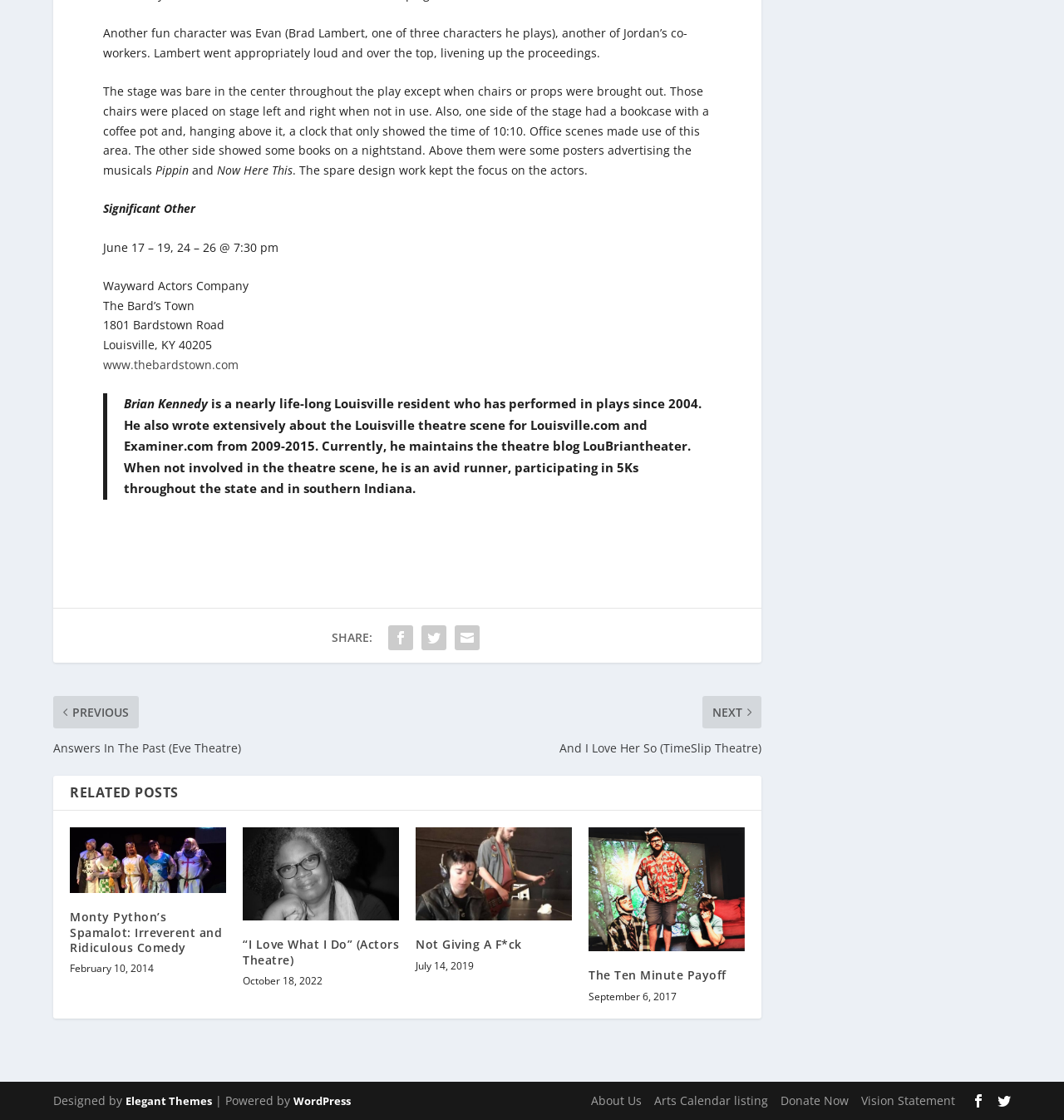Please specify the bounding box coordinates of the area that should be clicked to accomplish the following instruction: "Donate to the website". The coordinates should consist of four float numbers between 0 and 1, i.e., [left, top, right, bottom].

[0.734, 0.975, 0.798, 0.989]